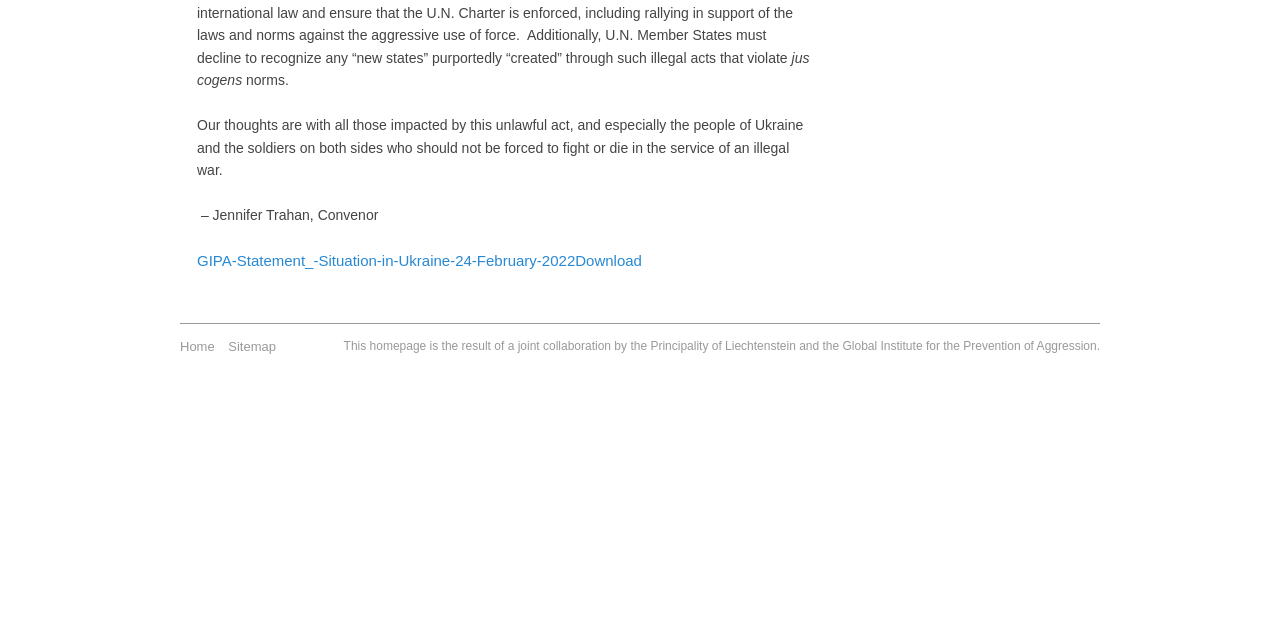Can you find the bounding box coordinates for the UI element given this description: "GIPA-Statement_-Situation-in-Ukraine-24-February-2022"? Provide the coordinates as four float numbers between 0 and 1: [left, top, right, bottom].

[0.154, 0.394, 0.449, 0.421]